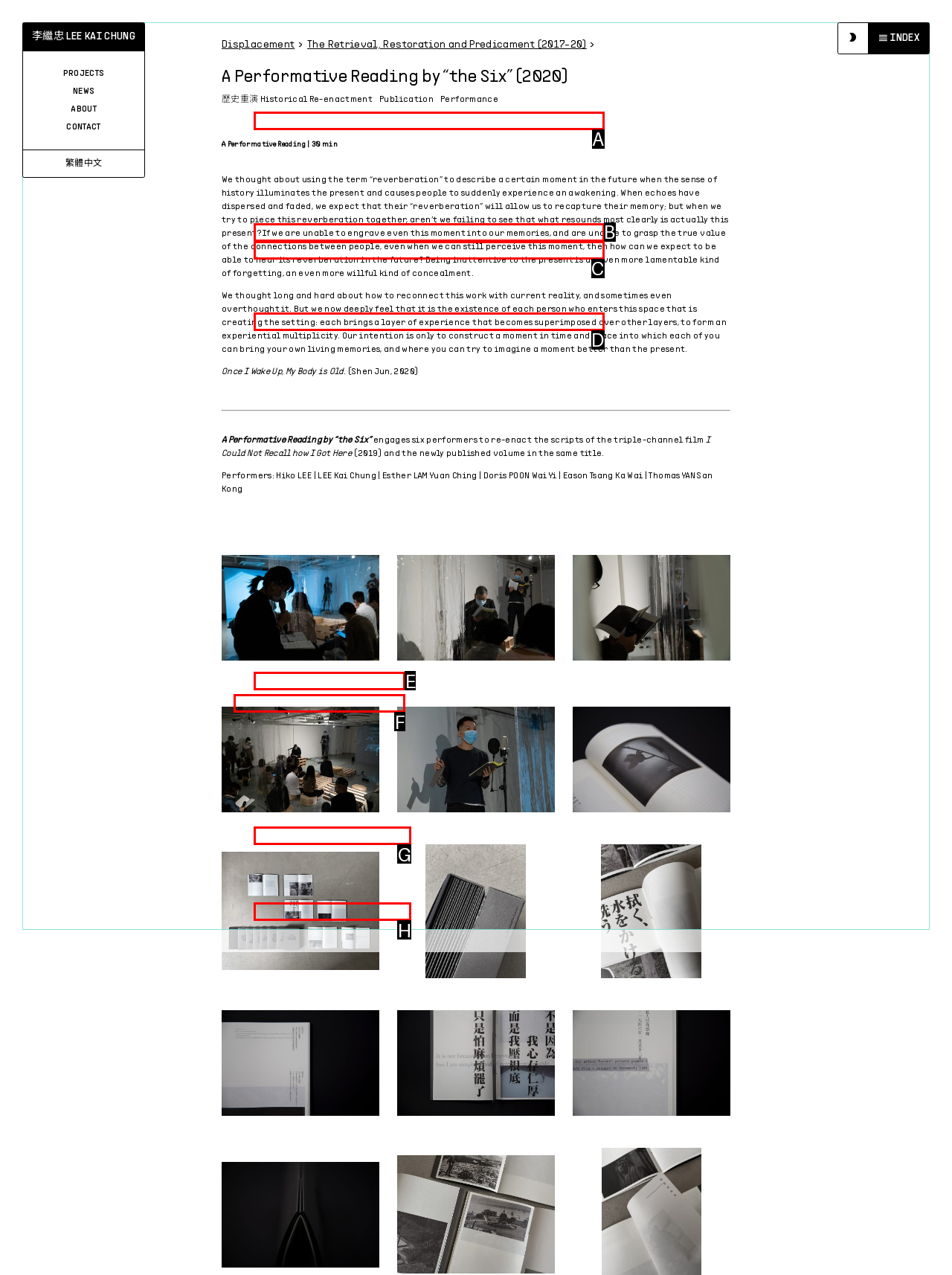Select the letter that corresponds to the UI element described as: Can’t Live Without (2017)
Answer by providing the letter from the given choices.

G